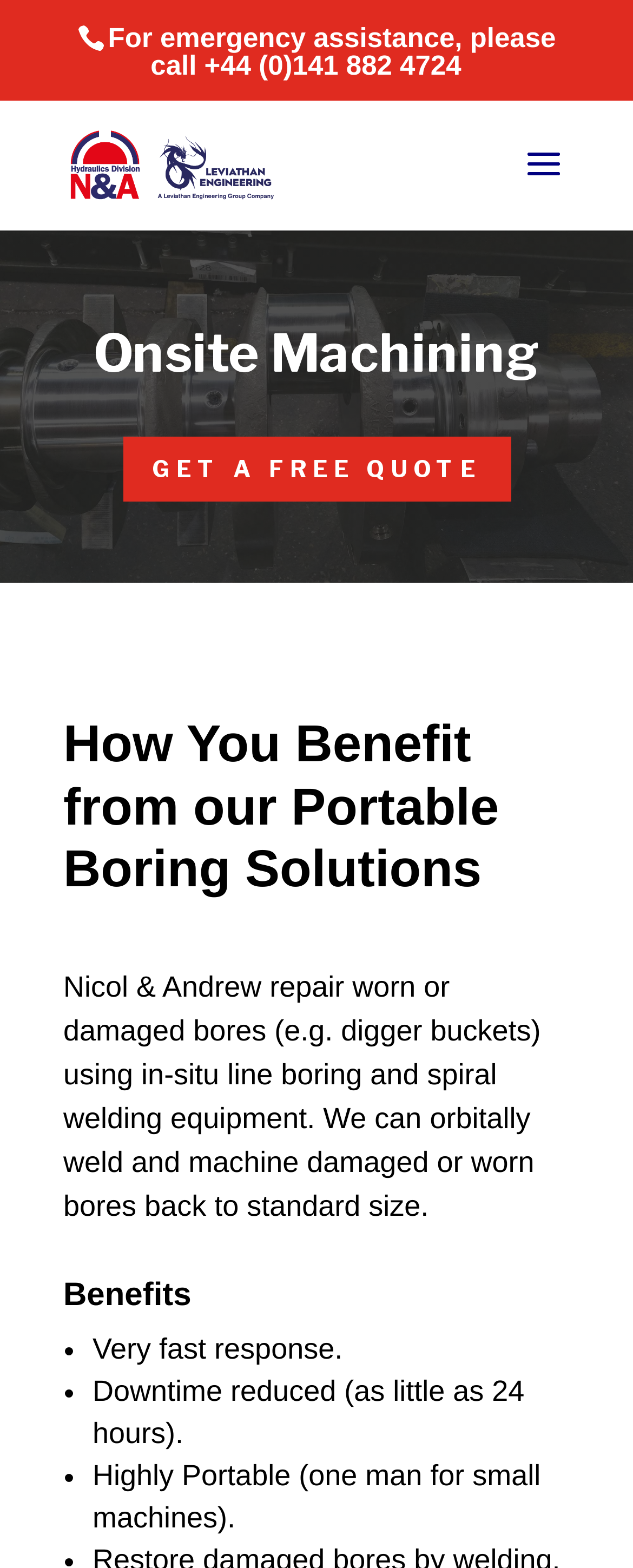What is the response time of Nicol & Andrew's services?
Please give a detailed and thorough answer to the question, covering all relevant points.

I found this information by looking at the list of benefits, which includes 'Very fast response.' This suggests that Nicol & Andrew's services are designed to respond quickly to customer needs.